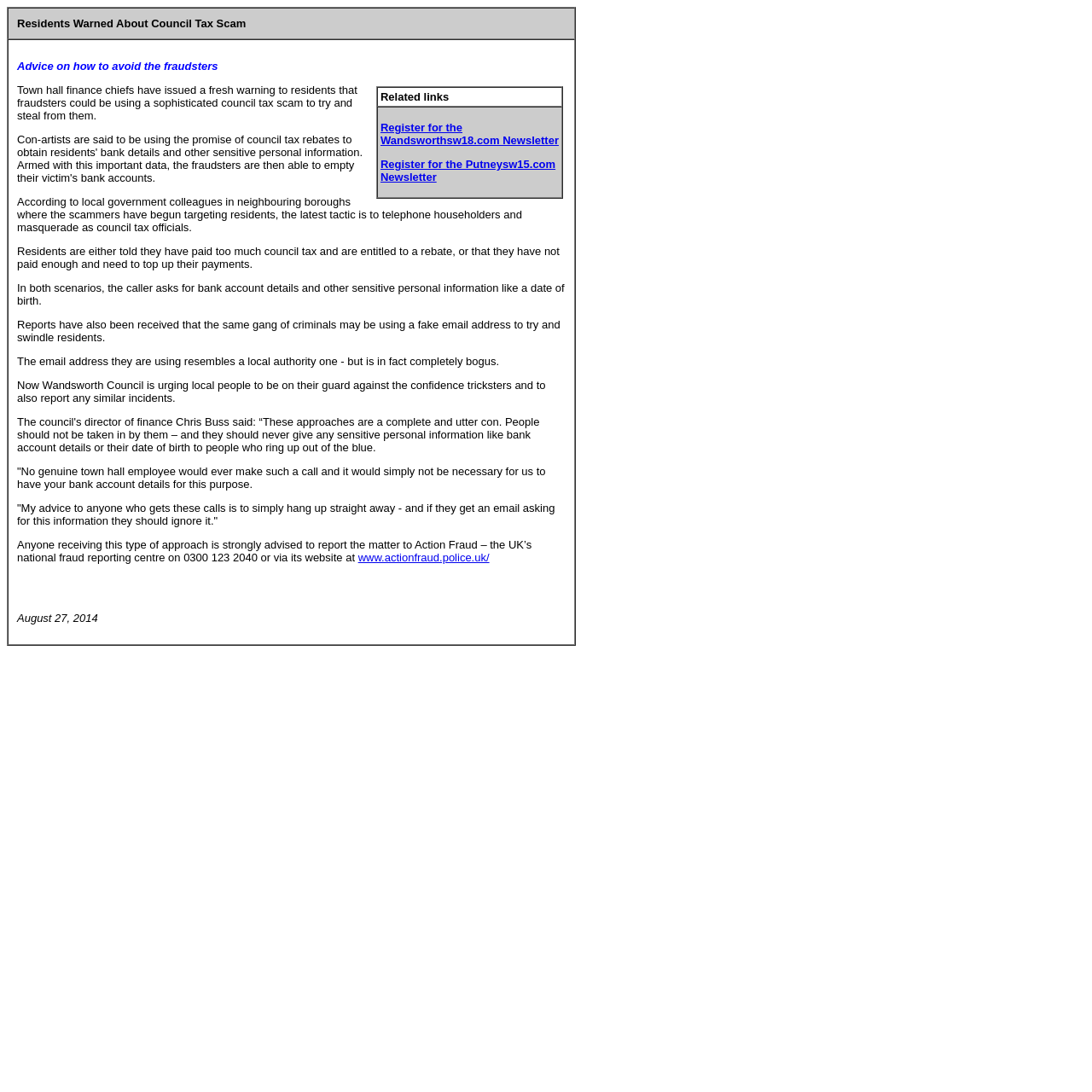Describe in detail what you see on the webpage.

The webpage is about a warning to Wandsworth residents about a council tax scam. At the top, there is a table with a header cell containing the title "Residents Warned About Council Tax Scam". Below this, there is a large block of text that explains the scam, where fraudsters are using the promise of council tax rebates to obtain residents' bank details and other sensitive personal information. The text also provides advice from the council's director of finance on how to avoid falling victim to the scam.

To the right of the main text, there is a table with two rows, each containing a grid cell with related links. The first row has a cell with the text "Related links", and the second row has a cell with two links to register for newsletters.

The main text is divided into several paragraphs, each describing a different aspect of the scam. There are nine paragraphs in total, with the first paragraph introducing the scam and the subsequent paragraphs providing more details on how the fraudsters operate and how residents can protect themselves.

At the bottom of the page, there is a link to the website of Action Fraud, the UK's national fraud reporting centre, where residents can report any similar incidents. The page also displays the date "August 27, 2014" at the very bottom.